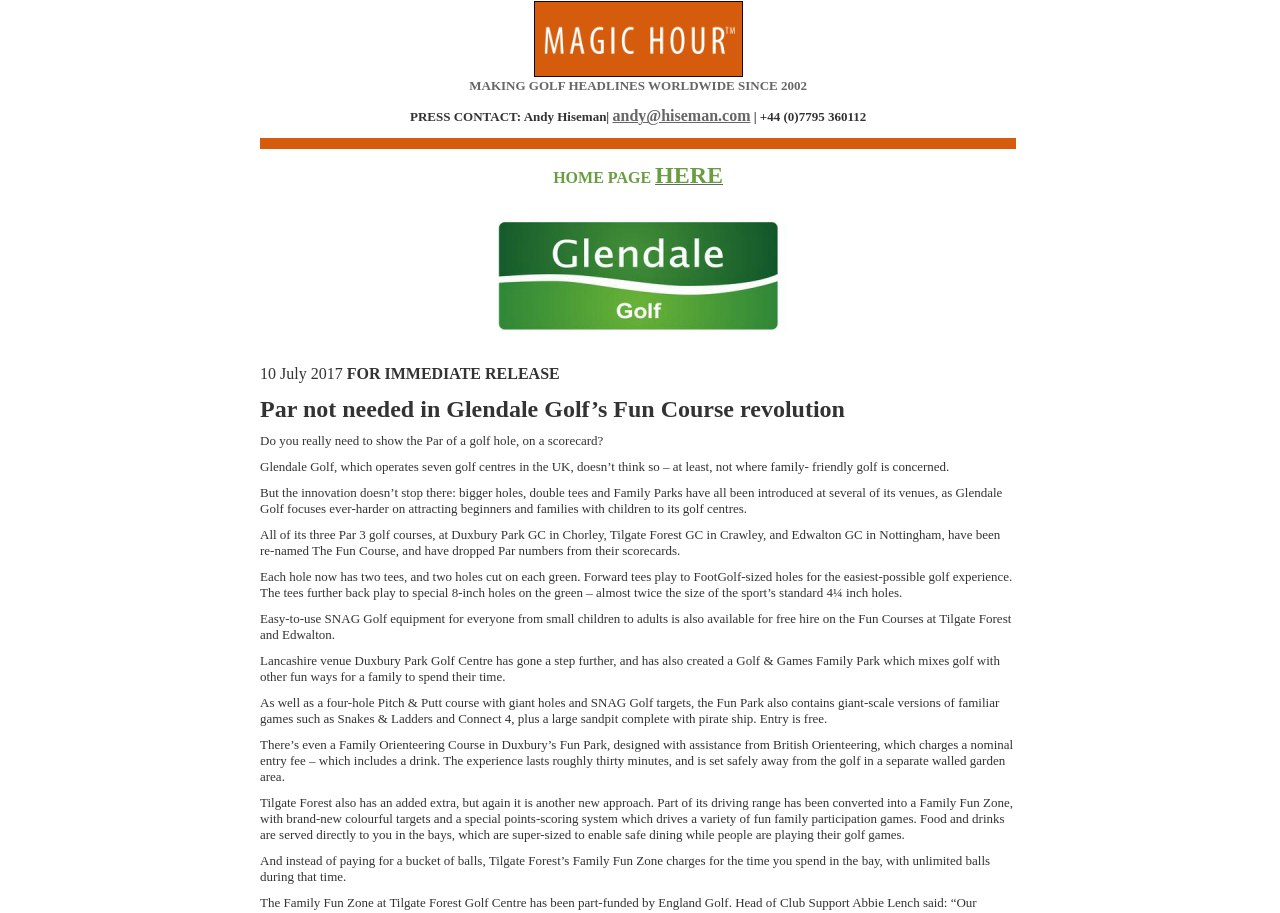Based on the element description andy@hiseman.com, identify the bounding box of the UI element in the given webpage screenshot. The coordinates should be in the format (top-left x, top-left y, bottom-right x, bottom-right y) and must be between 0 and 1.

[0.479, 0.123, 0.586, 0.135]